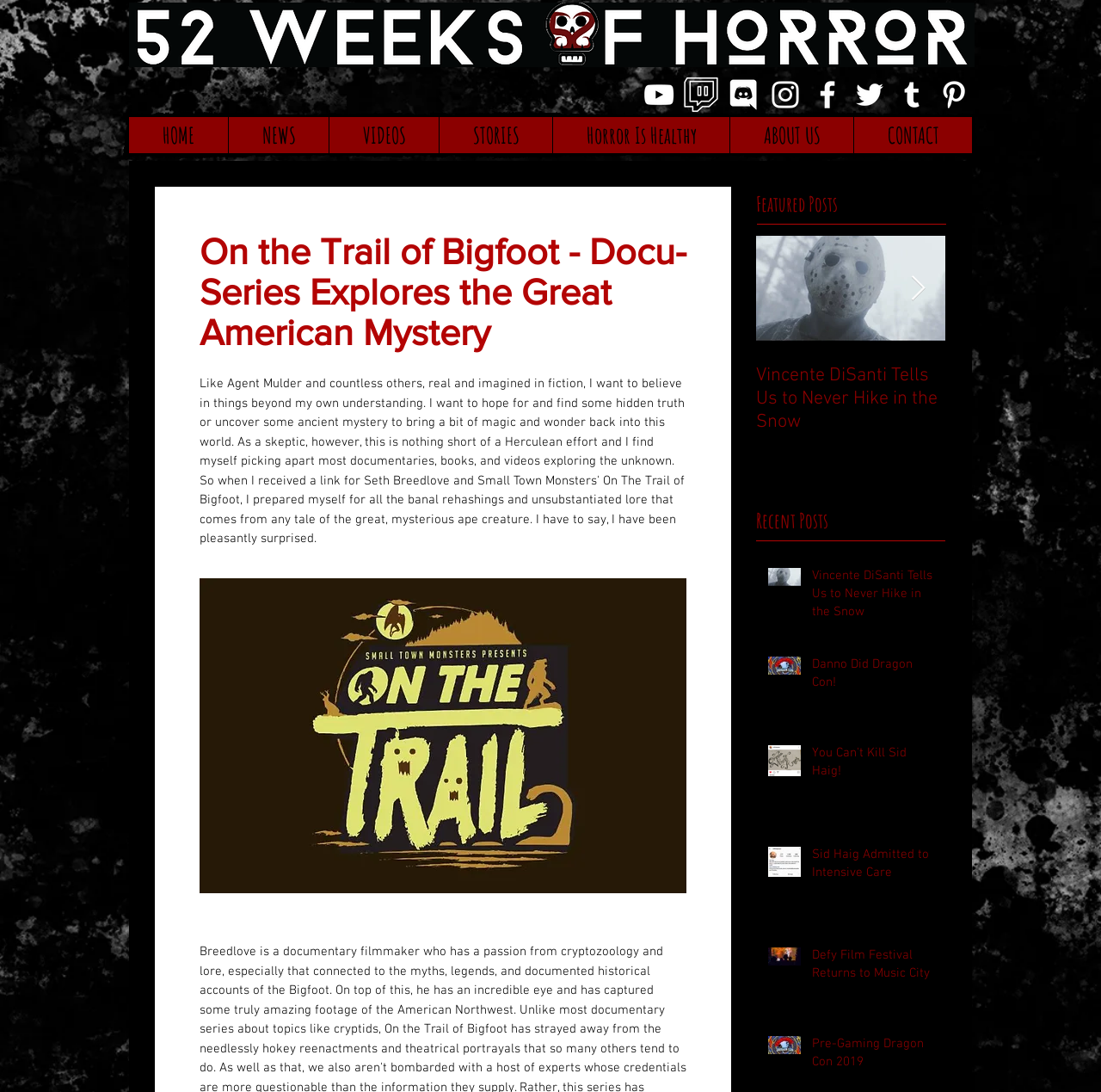How many social media links are there?
Based on the image, answer the question with as much detail as possible.

I counted the number of links in the 'Social Bar' list, which includes links to YouTube, Twitch, Discord, Instagram, Facebook, Twitter, Tumblr, and Pinterest.